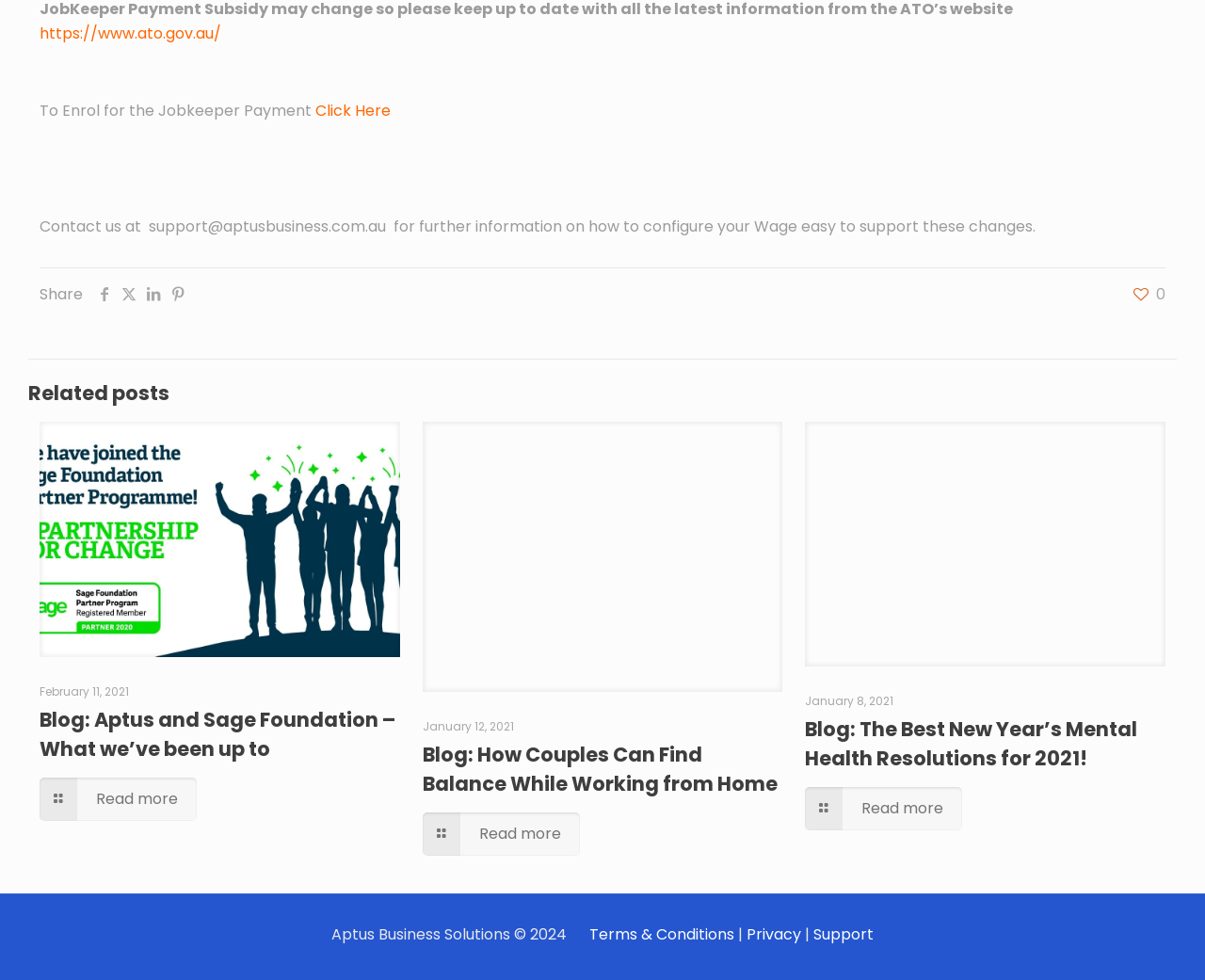Identify the bounding box coordinates of the area you need to click to perform the following instruction: "Search for something".

None